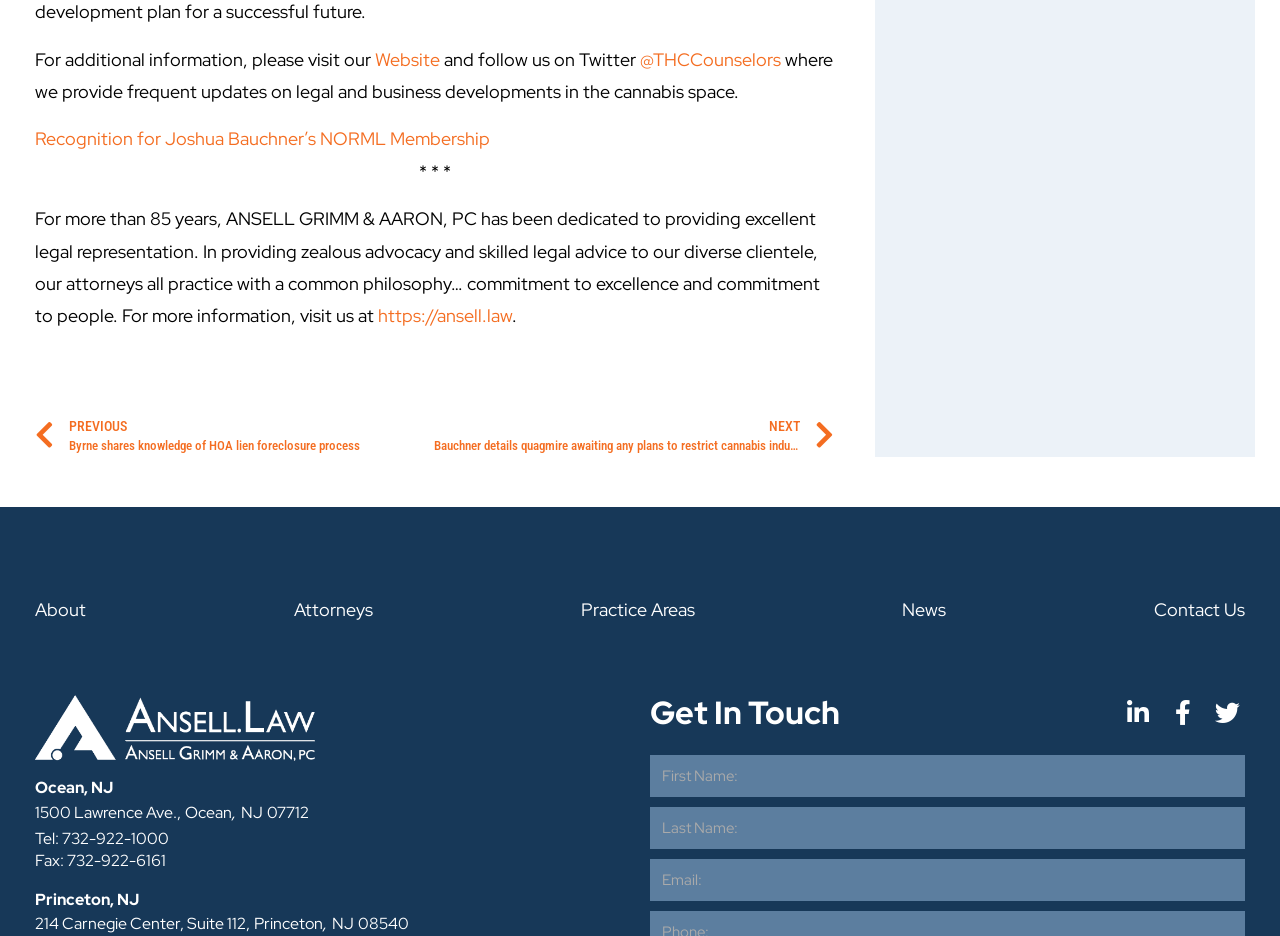How many office locations are listed?
Provide a fully detailed and comprehensive answer to the question.

I counted the number of office locations by looking at the static text elements that mention addresses, which are '1500 Lawrence Ave., Ocean, NJ 07712' and '214 Carnegie Center, Suite 112, Princeton, NJ 08540'.